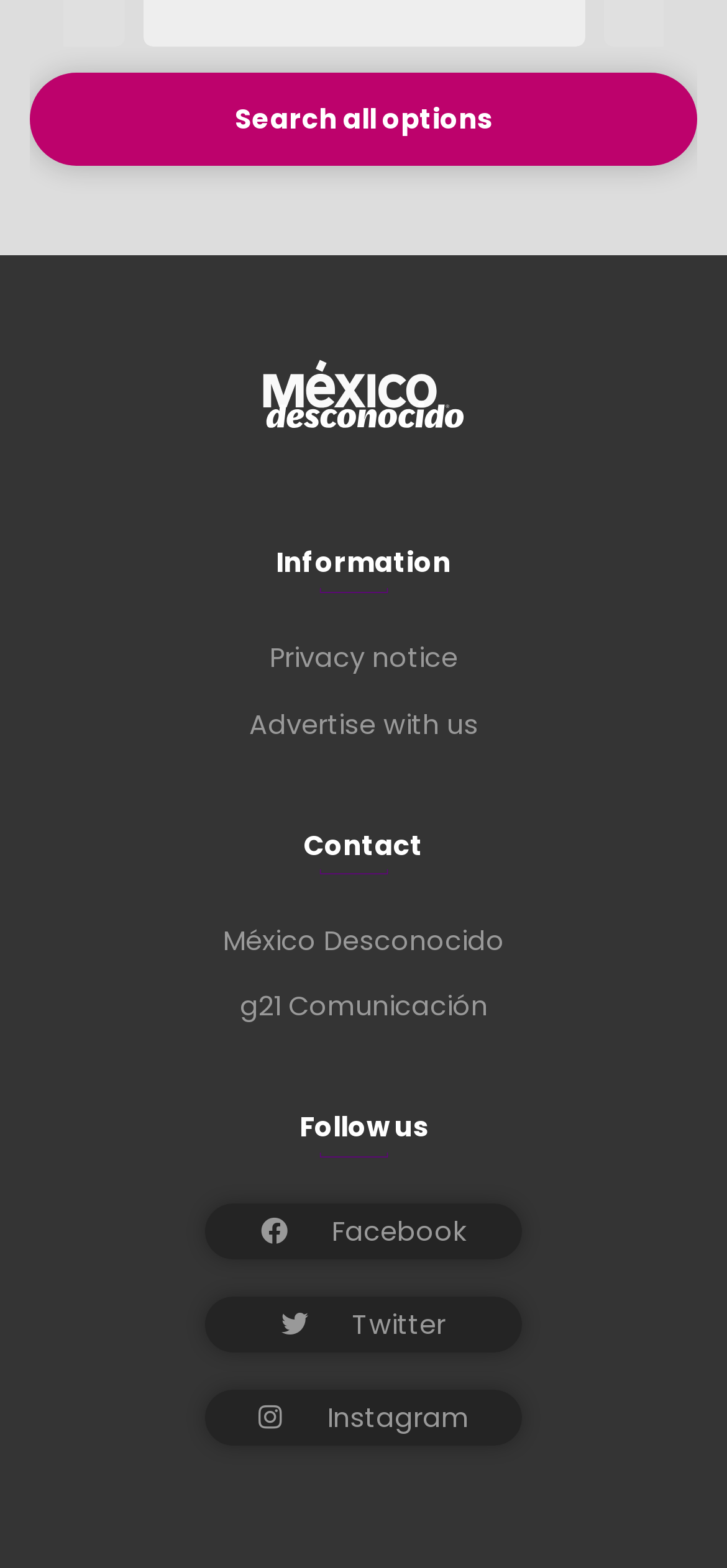What is the text below the 'Search all options' link?
Look at the screenshot and give a one-word or phrase answer.

México Desconocido